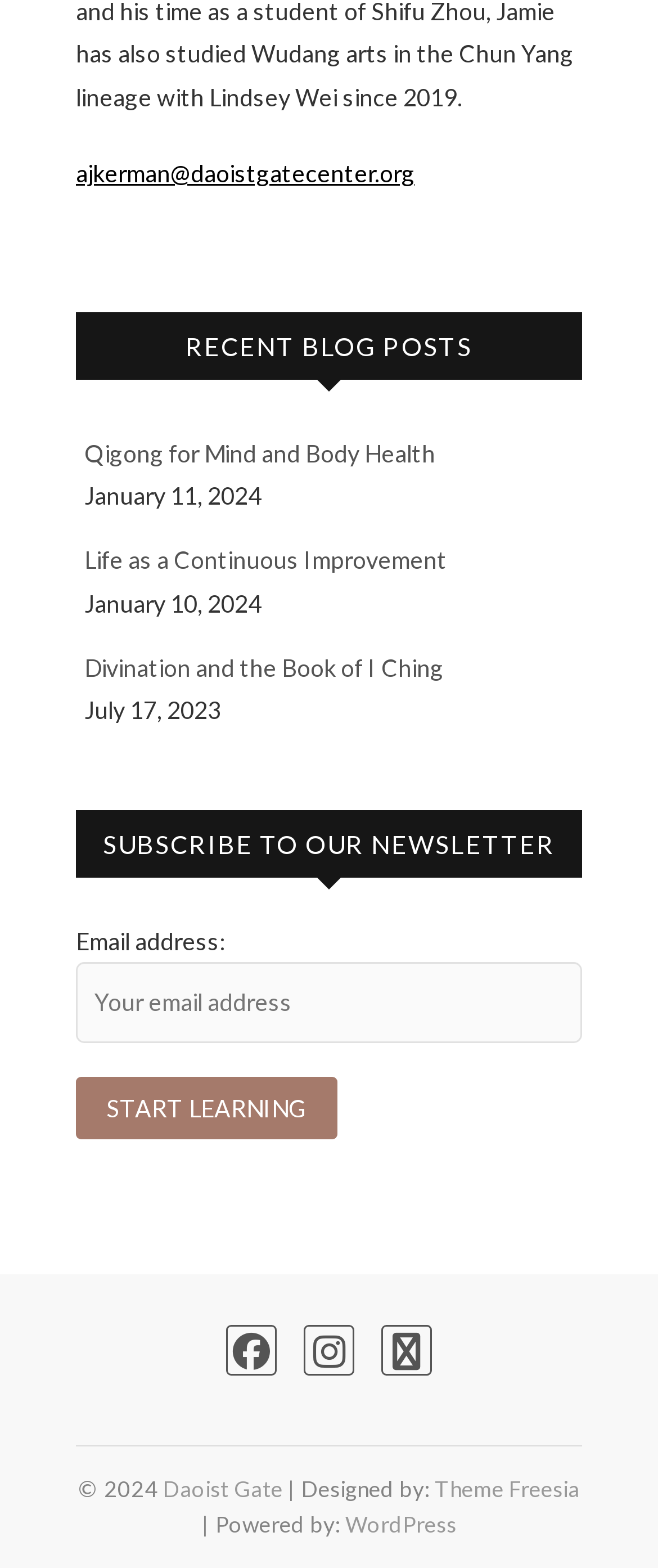What is the purpose of the textbox?
Using the image as a reference, answer the question in detail.

I found a textbox with a label 'Email address:' and a 'required' attribute, which suggests that it is used to input an email address, likely for subscribing to a newsletter.